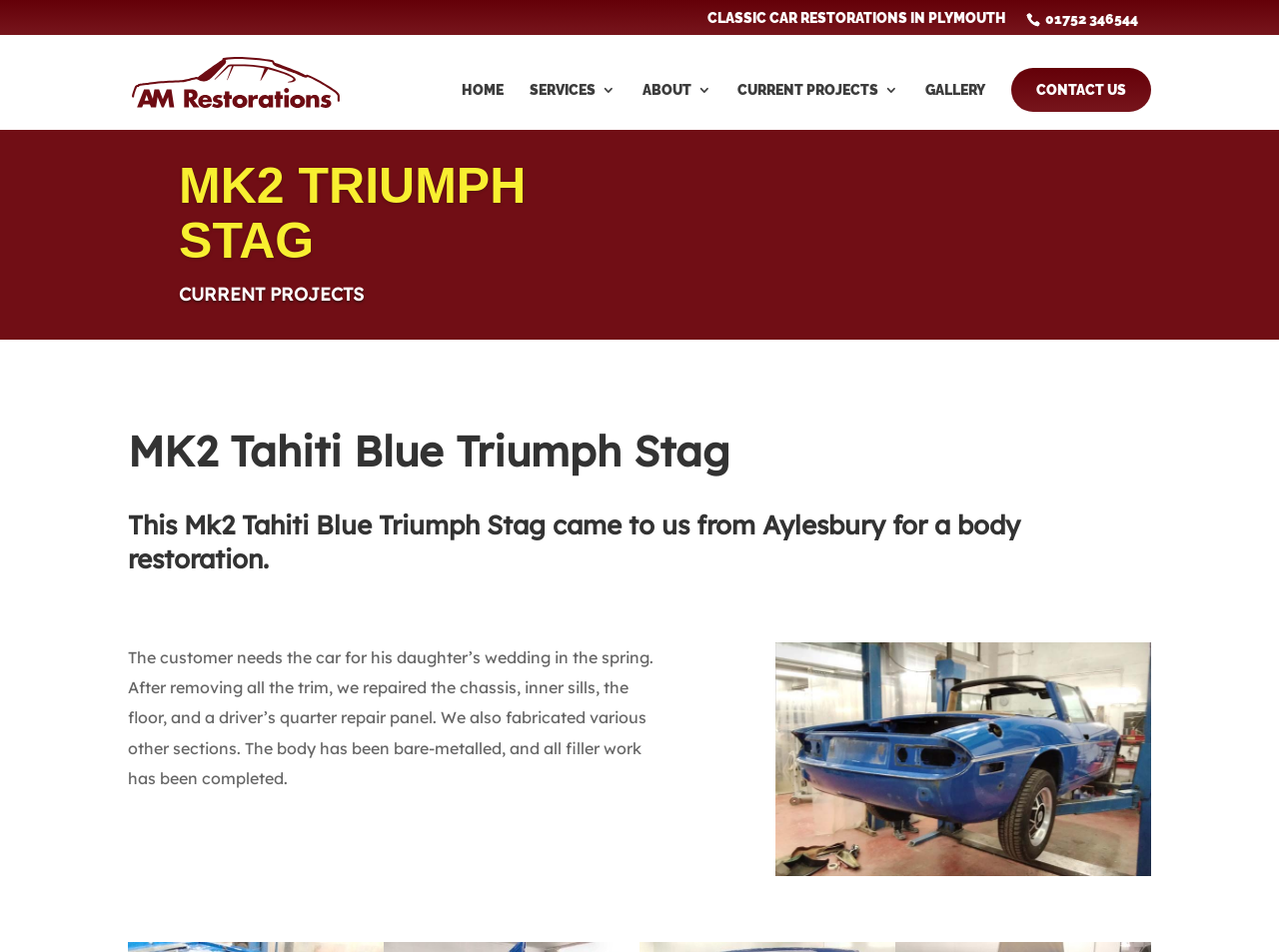What is the purpose of the car restoration?
Look at the screenshot and provide an in-depth answer.

The question can be answered by reading the text 'The customer needs the car for his daughter’s wedding in the spring.' which explains the purpose of the car restoration.